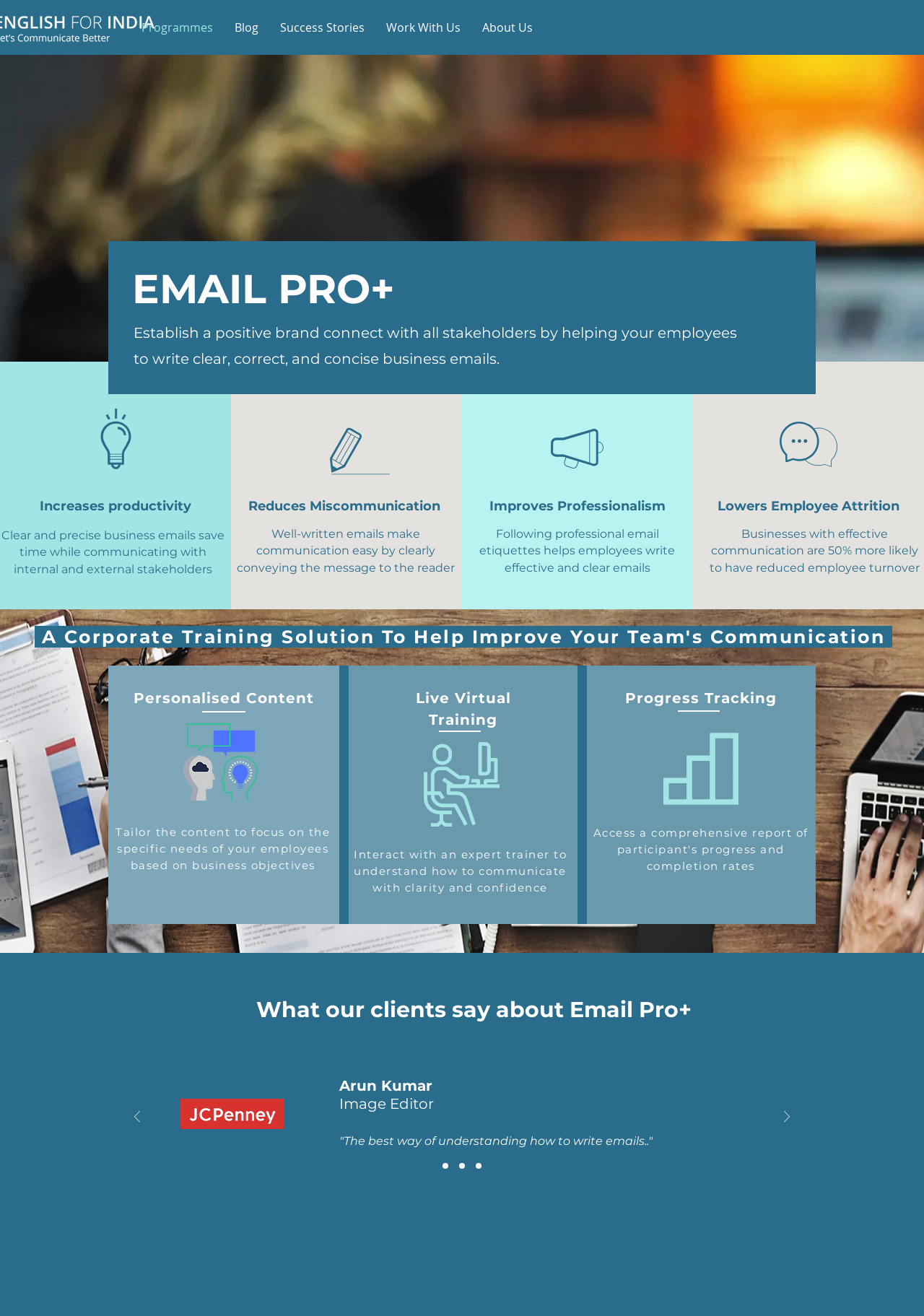Please provide a detailed answer to the question below based on the screenshot: 
What is the name of the person featured in the slideshow?

The slideshow on the webpage features a quote from Arun Kumar, who is identified as an Image Editor.